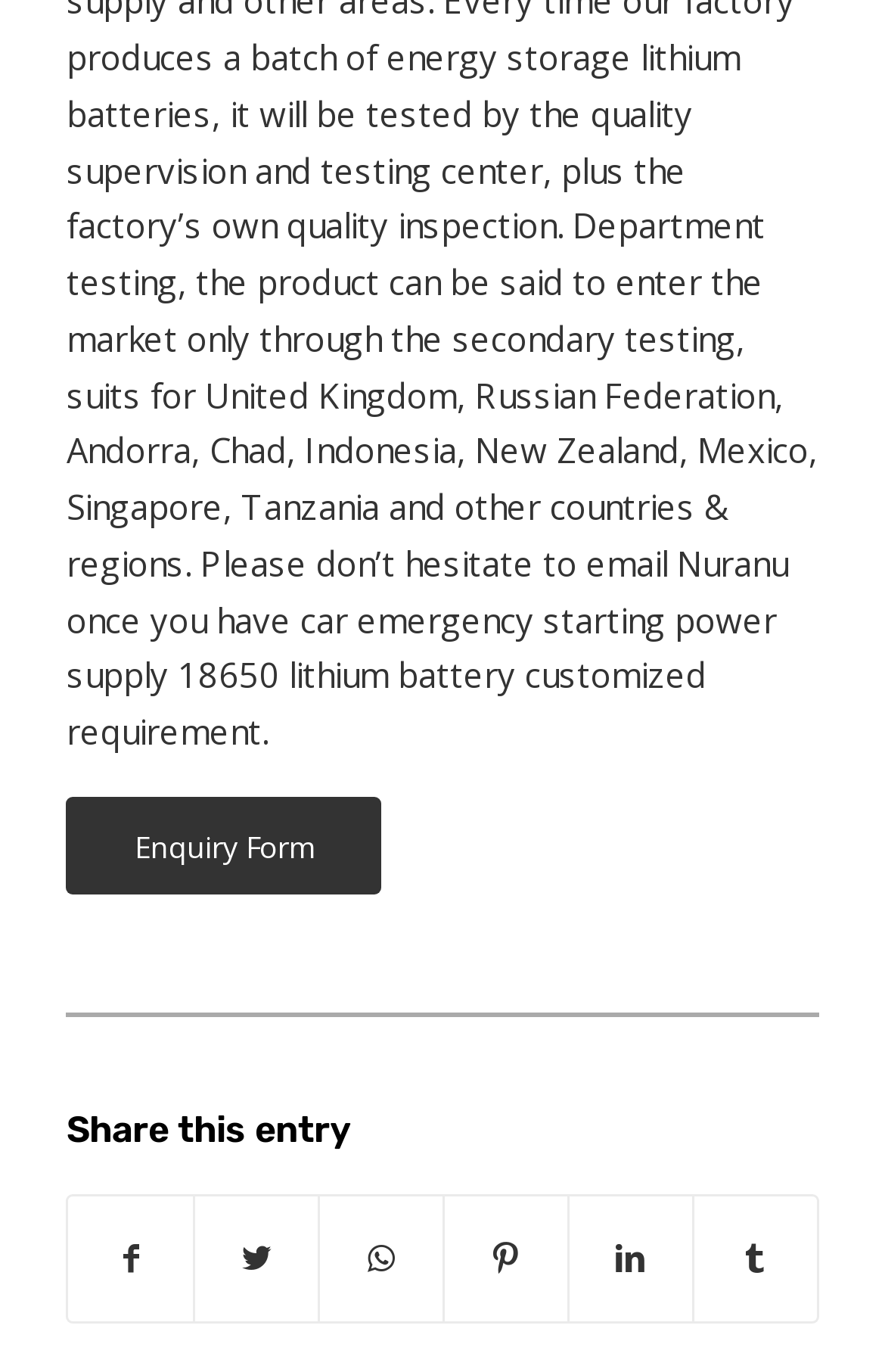Please give a short response to the question using one word or a phrase:
How many social media platforms can be shared on?

6